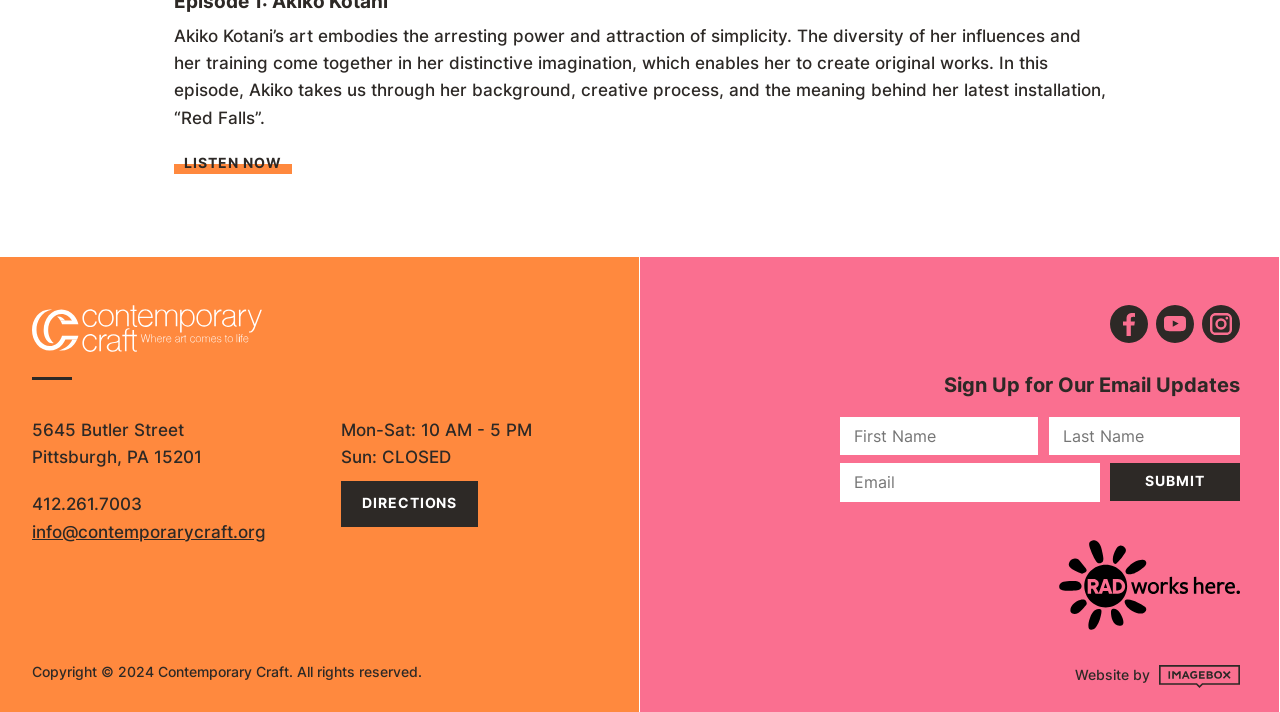What social media platforms does the Contemporary Craft have?
Based on the visual, give a brief answer using one word or a short phrase.

Facebook, Youtube, Instagram